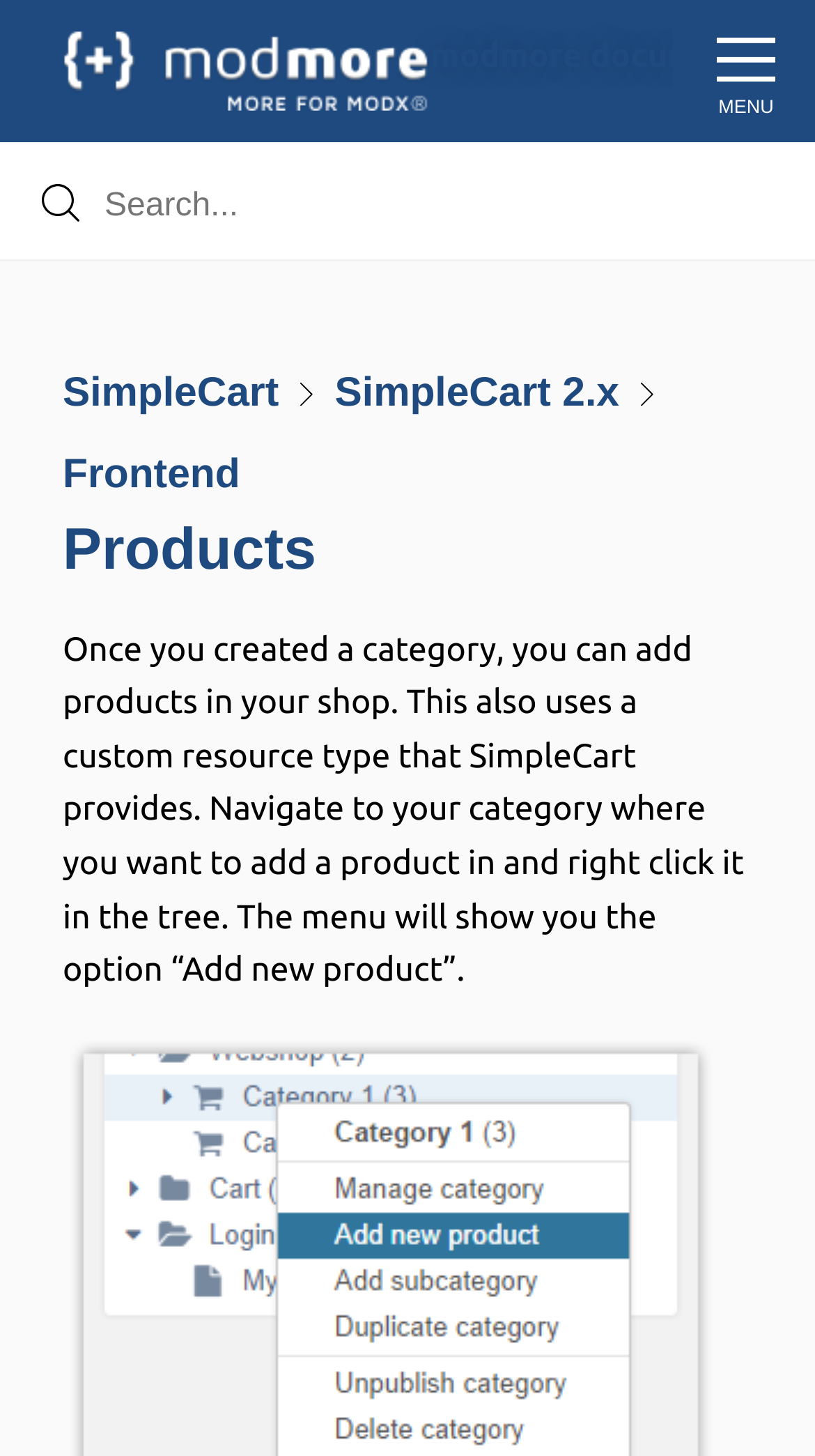Please extract the title of the webpage.

SimpleCart  SimpleCart 2.x  Frontend
Products